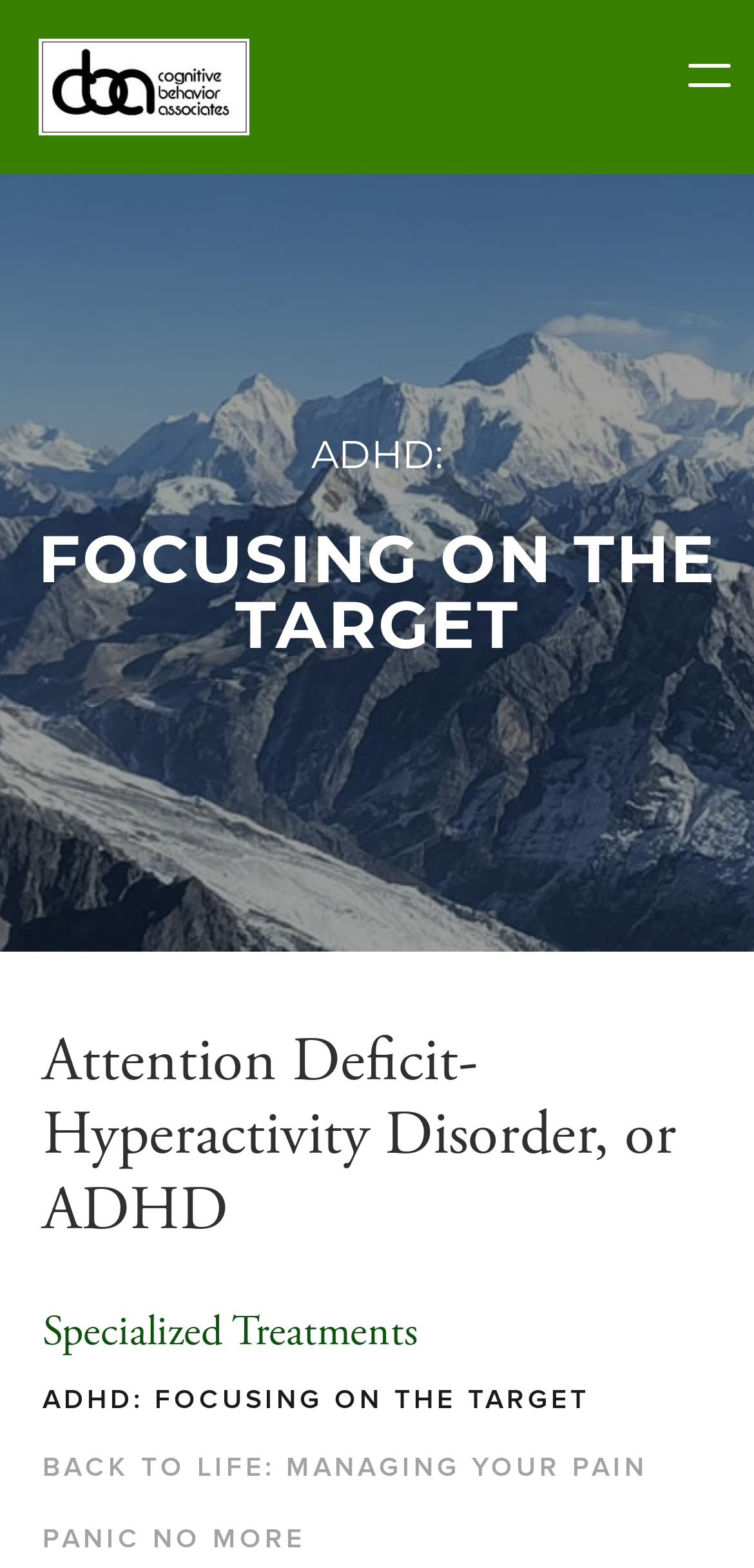For the following element description, predict the bounding box coordinates in the format (top-left x, top-left y, bottom-right x, bottom-right y). All values should be floating point numbers between 0 and 1. Description: alt="Cognitive Behavior Associates"

[0.051, 0.025, 0.423, 0.086]